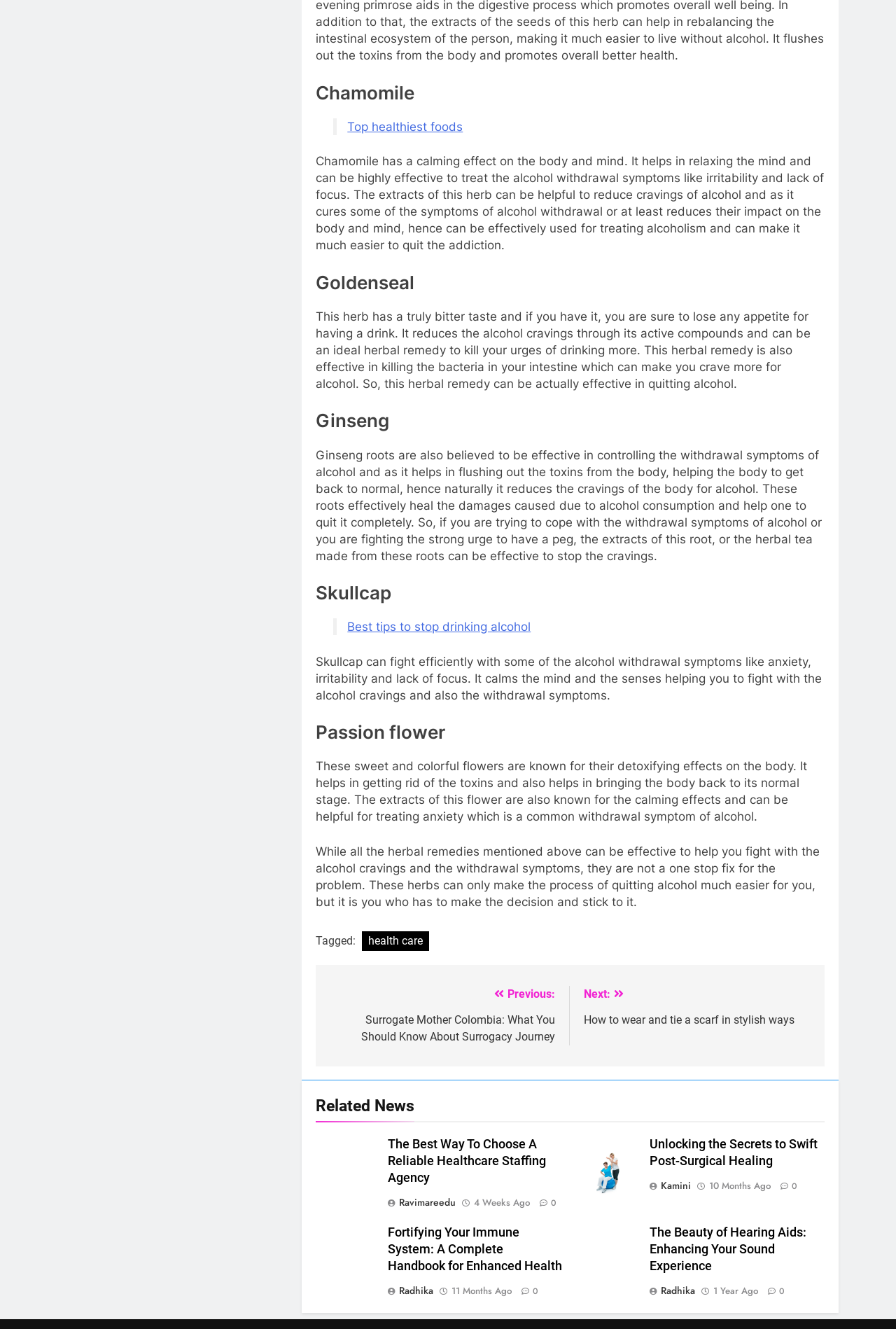Please answer the following query using a single word or phrase: 
What is the function of Skullcap?

Fight anxiety and irritability